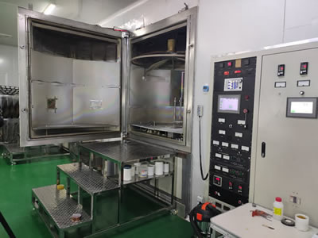Craft a descriptive caption that covers all aspects of the image.

The image showcases a sophisticated piece of glass coating equipment, clearly designed for high-precision applications. On the left, an industrial-grade chamber is partially open, revealing its reflective metallic interior, which is essential for processes like vacuum coating. This type of equipment is crucial for applying various coatings to glass, enhancing its physical properties and aesthetics.

Next to the chamber is a control panel featuring multiple buttons, switches, and a digital display, indicating that operators can monitor and manage the coating process effectively. The entire setup is placed on a sturdy metal frame with shelves, likely housing the materials used in the coating process. The flooring appears to be a bright green, suggesting a clean, maintained environment suited for industrial operations.

This equipment plays a vital role in producing coated glass, which is utilized in a variety of applications, including anti-reflective and anti-glare surfaces. It is part of a broader operation that utilizes advanced technology to meet diverse customer needs in the optical and architectural glass industries.